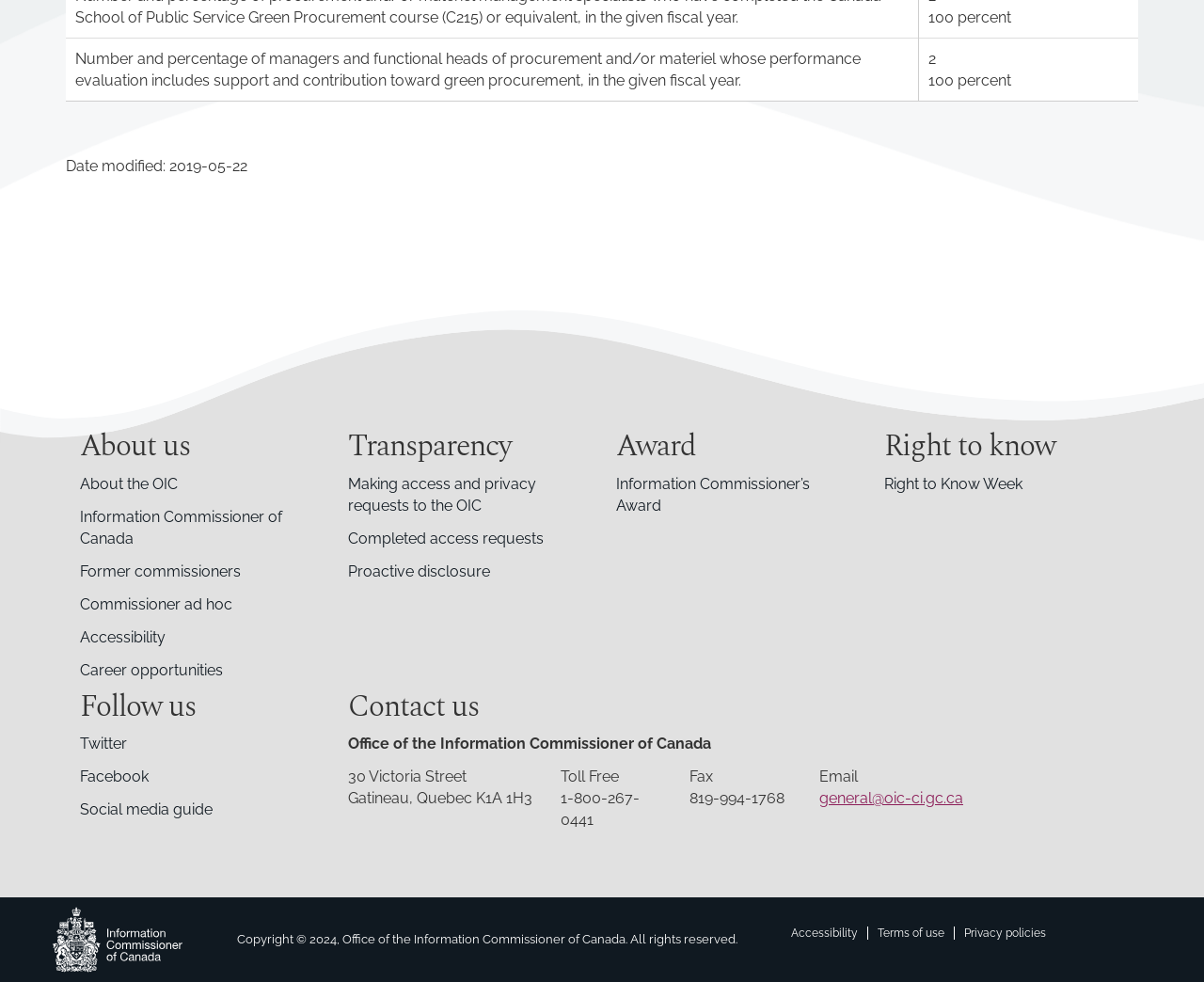Highlight the bounding box coordinates of the element that should be clicked to carry out the following instruction: "Click on About us". The coordinates must be given as four float numbers ranging from 0 to 1, i.e., [left, top, right, bottom].

[0.055, 0.44, 0.277, 0.705]